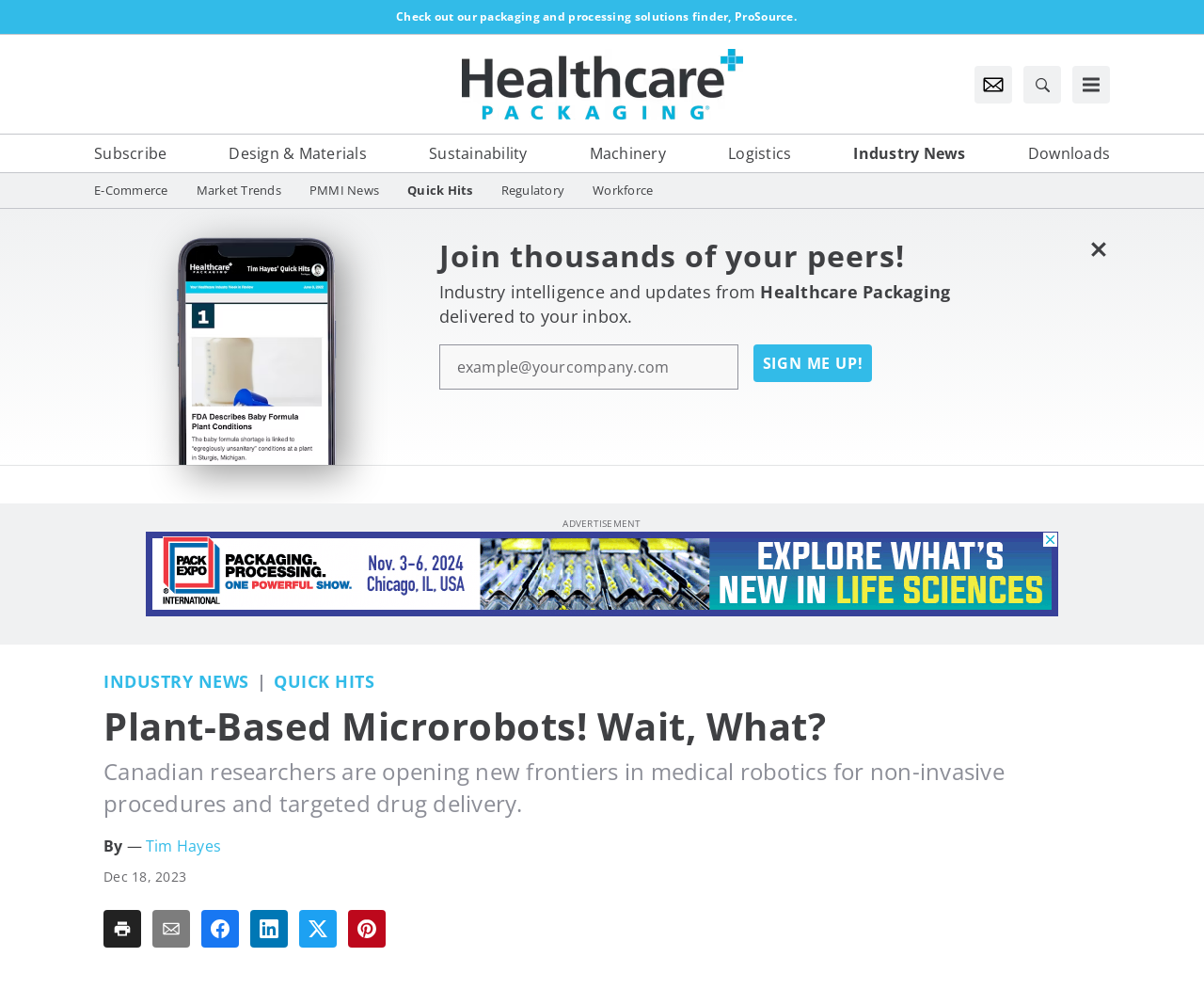Respond to the question below with a concise word or phrase:
What is the topic of the article?

Medical robotics